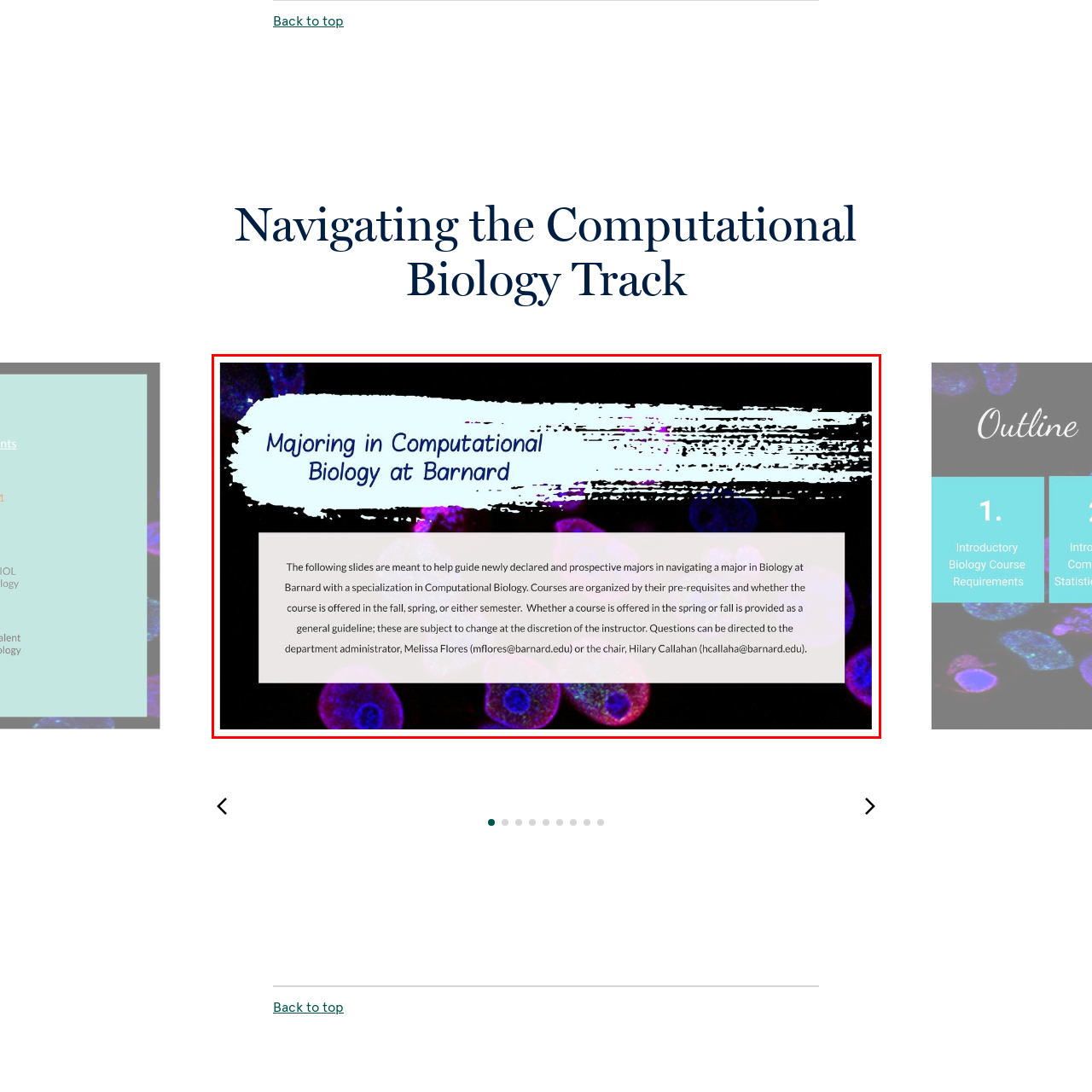What is the dominant color scheme of the background?
Carefully examine the image within the red bounding box and provide a detailed answer to the question.

The background of the slide features vibrant, colorful visuals of cells, which are indicative of biological study. The dominant colors of the background are shades of purple and blue, which enhance the educational theme of the slide.